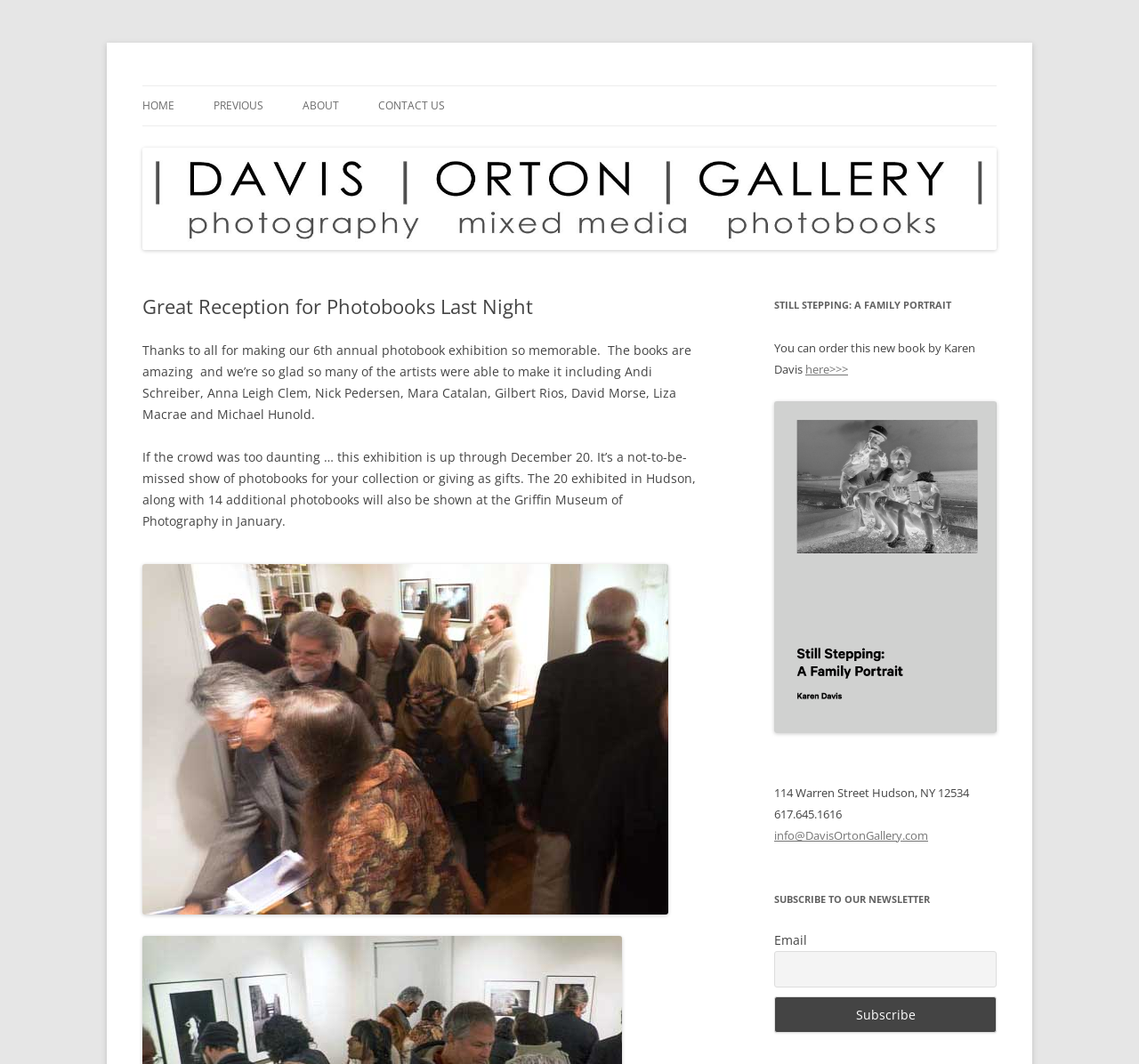Specify the bounding box coordinates of the area to click in order to execute this command: 'Click on the 'About AIA Rhode Island' link'. The coordinates should consist of four float numbers ranging from 0 to 1, and should be formatted as [left, top, right, bottom].

None